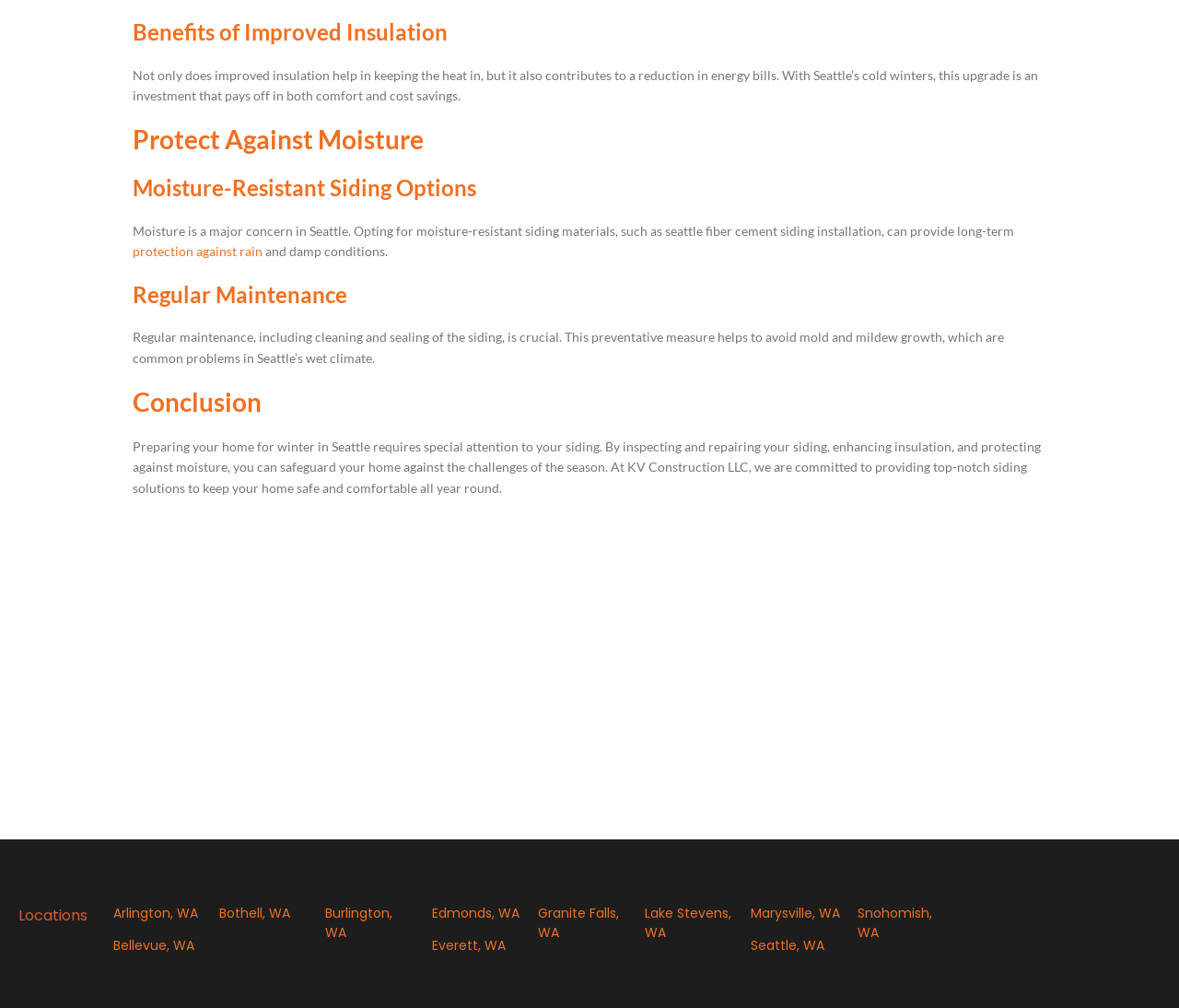Given the description Lake Stevens, WA, predict the bounding box coordinates of the UI element. Ensure the coordinates are in the format (top-left x, top-left y, bottom-right x, bottom-right y) and all values are between 0 and 1.

[0.547, 0.897, 0.62, 0.934]